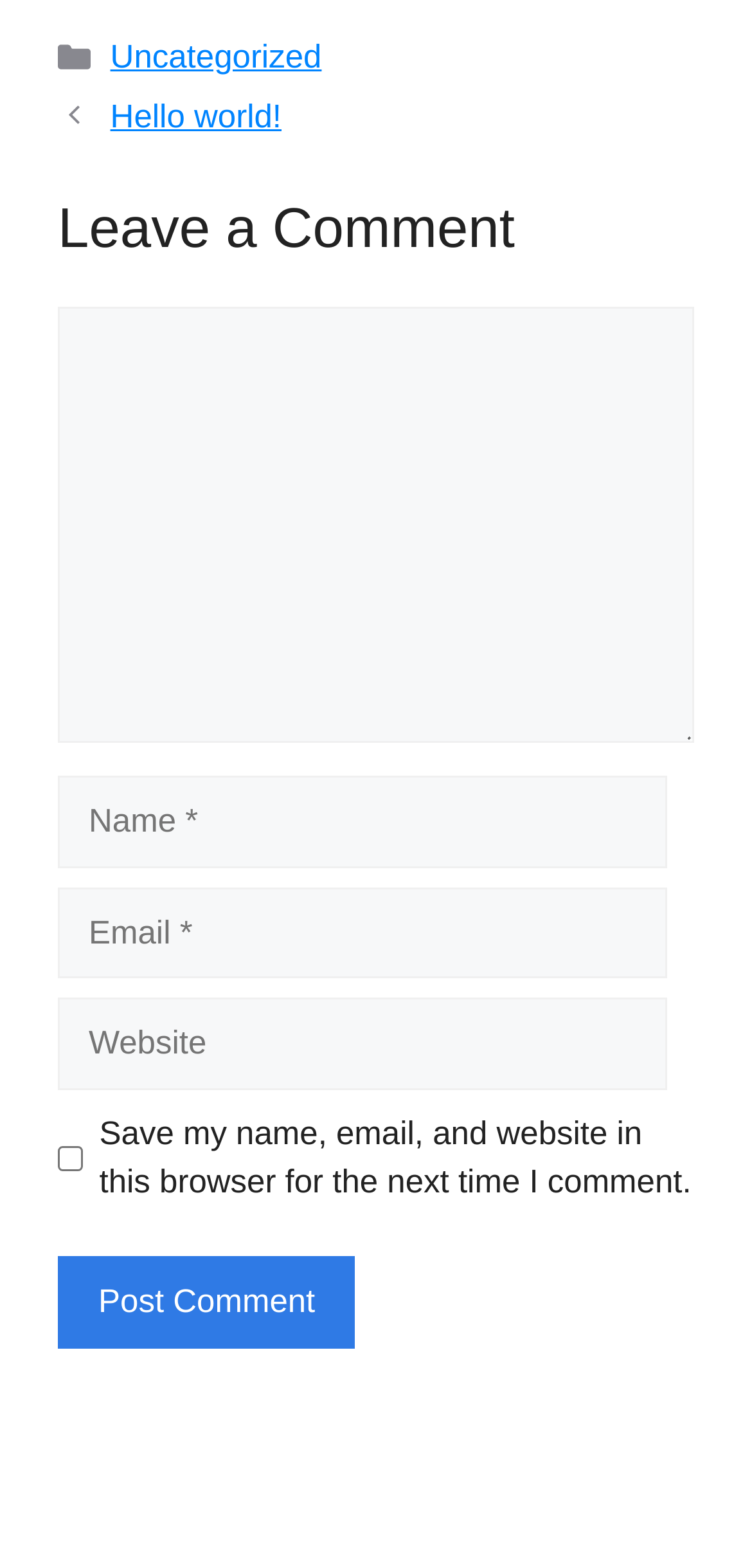Locate the bounding box coordinates of the element you need to click to accomplish the task described by this instruction: "Enter a comment".

[0.077, 0.195, 0.923, 0.474]